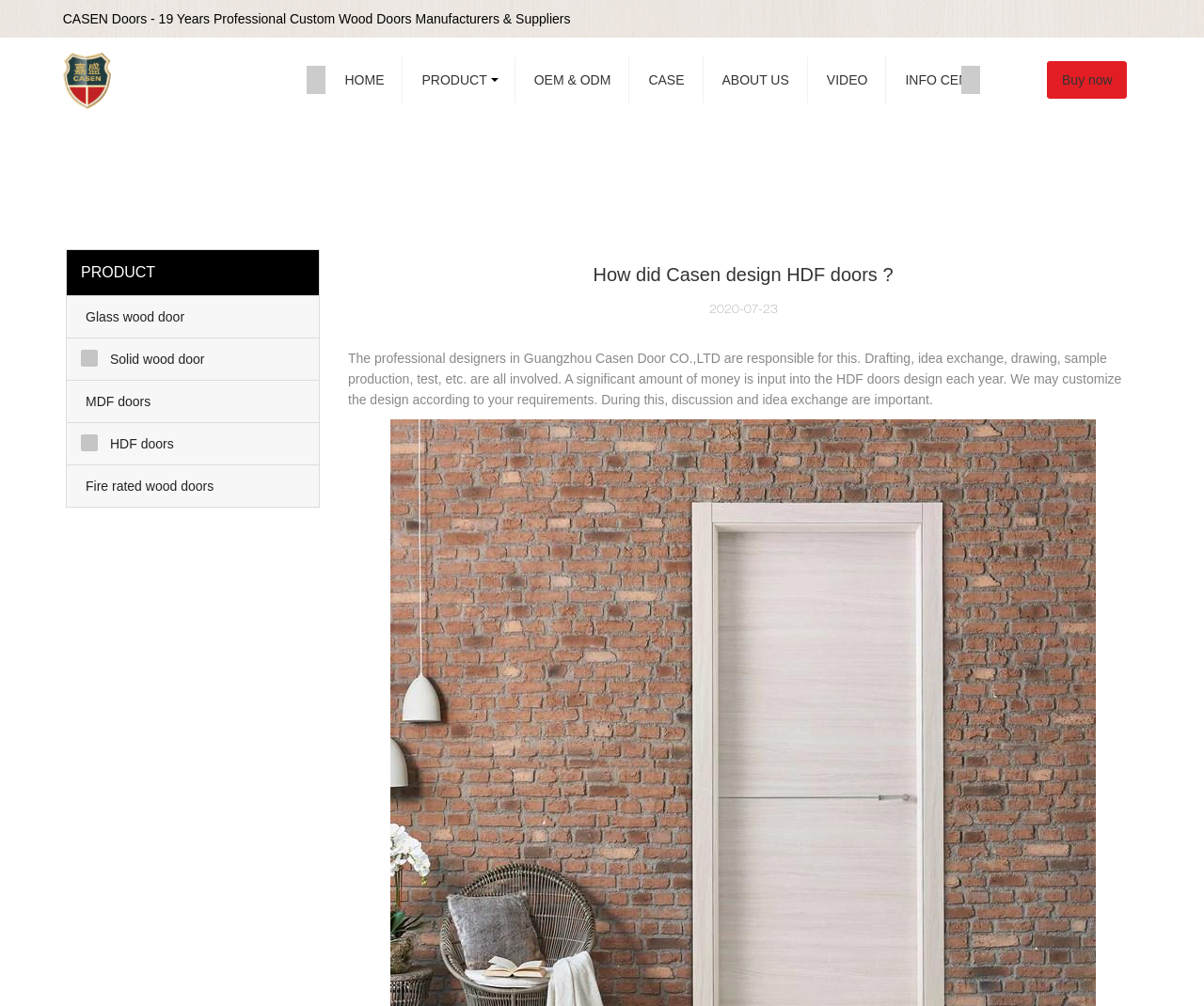What is the process of designing HDF doors?
Provide a fully detailed and comprehensive answer to the question.

I found the process of designing HDF doors by looking at the text 'The professional designers in Guangzhou Casen Door CO.,LTD are responsible for this. Drafting, idea exchange, drawing, sample production, test, etc. are all involved.' which is located below the title 'How did Casen design HDF doors?'.